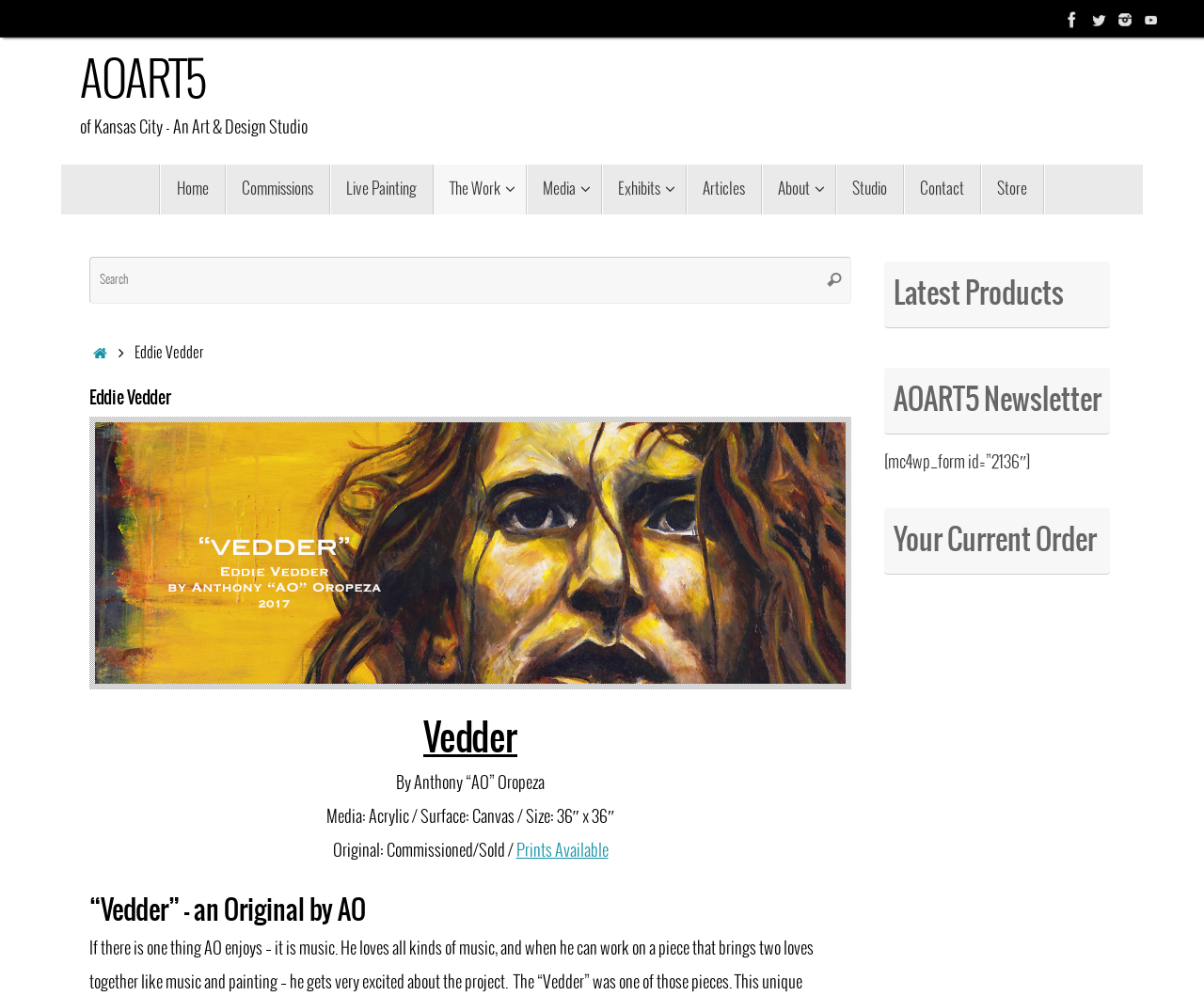Identify the bounding box coordinates of the region that needs to be clicked to carry out this instruction: "Get Prints Available". Provide these coordinates as four float numbers ranging from 0 to 1, i.e., [left, top, right, bottom].

[0.429, 0.845, 0.505, 0.864]